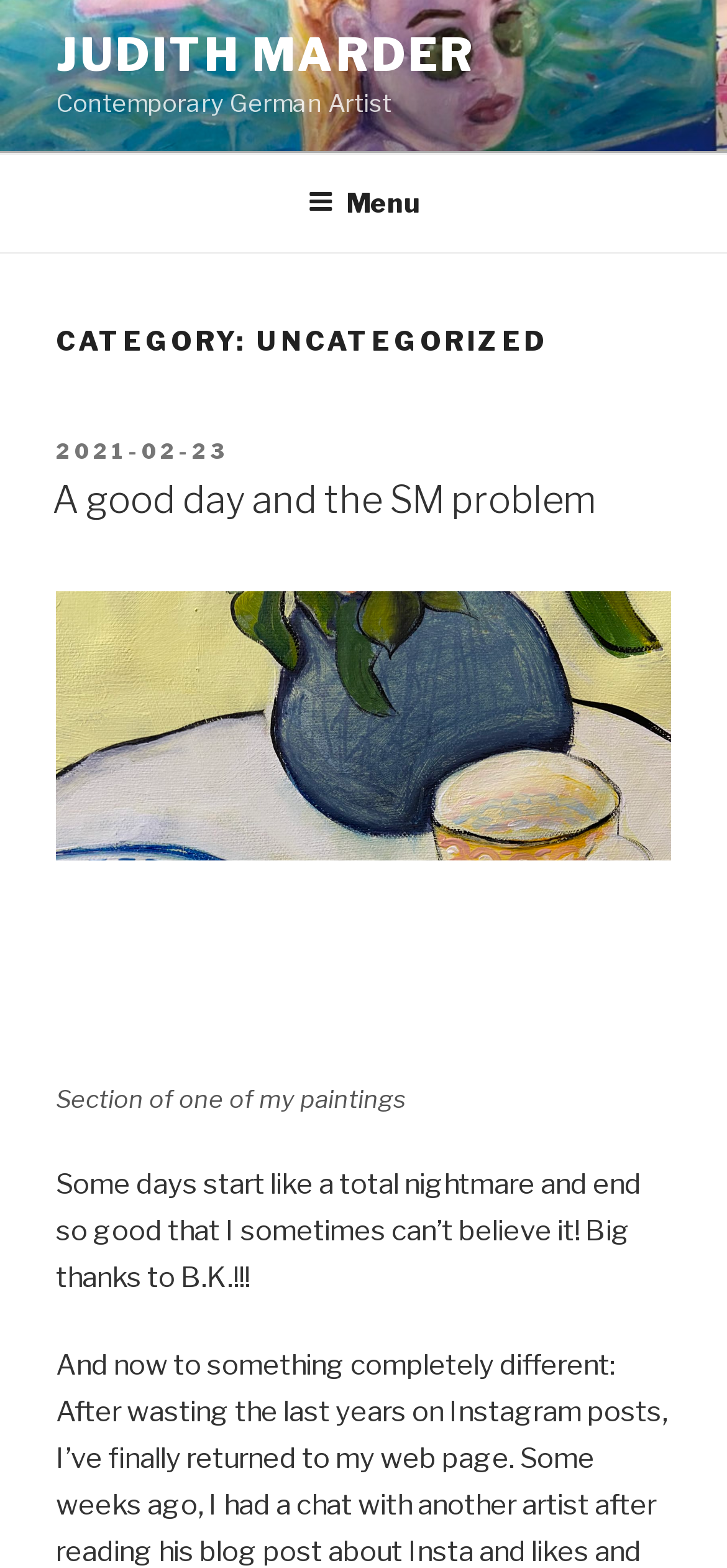What is the category of the post?
Using the picture, provide a one-word or short phrase answer.

UNCATEGORIZED